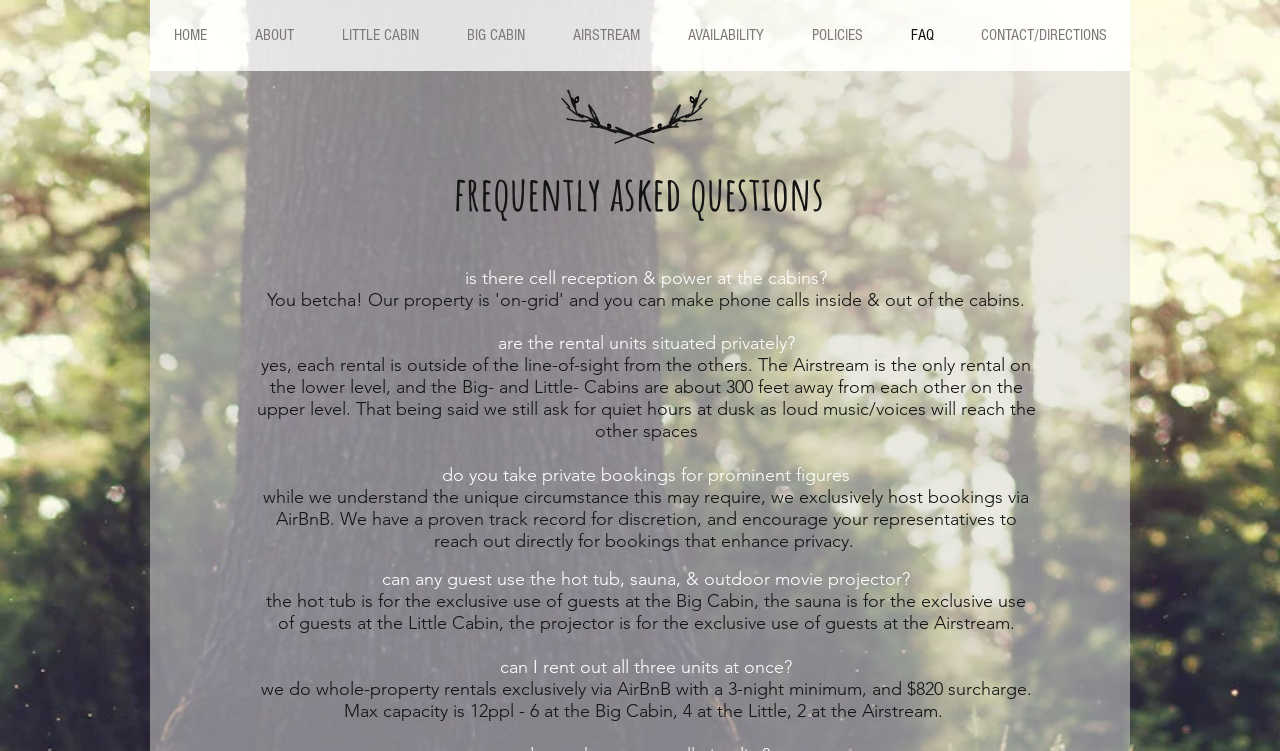Kindly respond to the following question with a single word or a brief phrase: 
What is the exclusive use of the hot tub?

Big Cabin